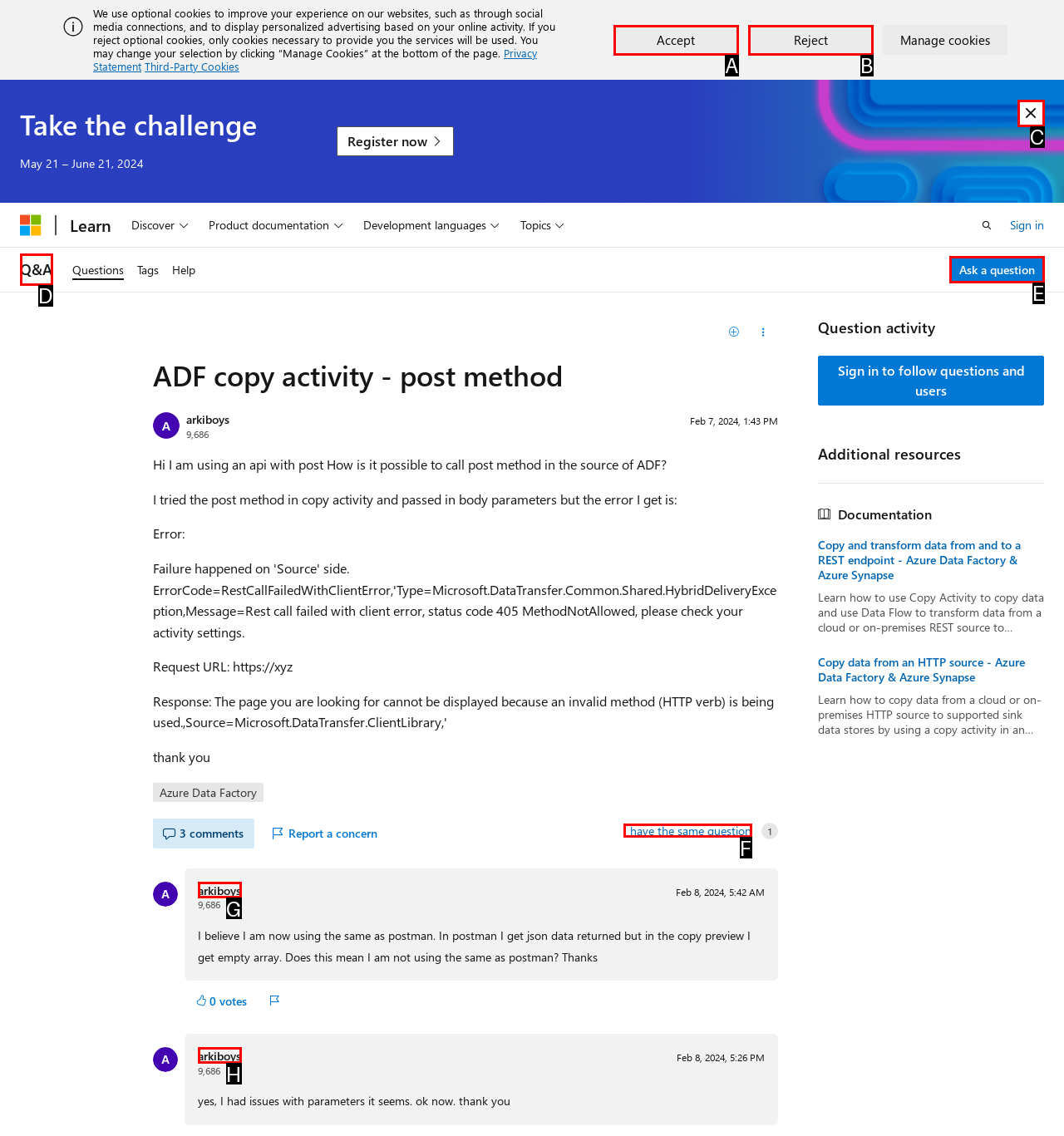Based on the element described as: I have the same question
Find and respond with the letter of the correct UI element.

F